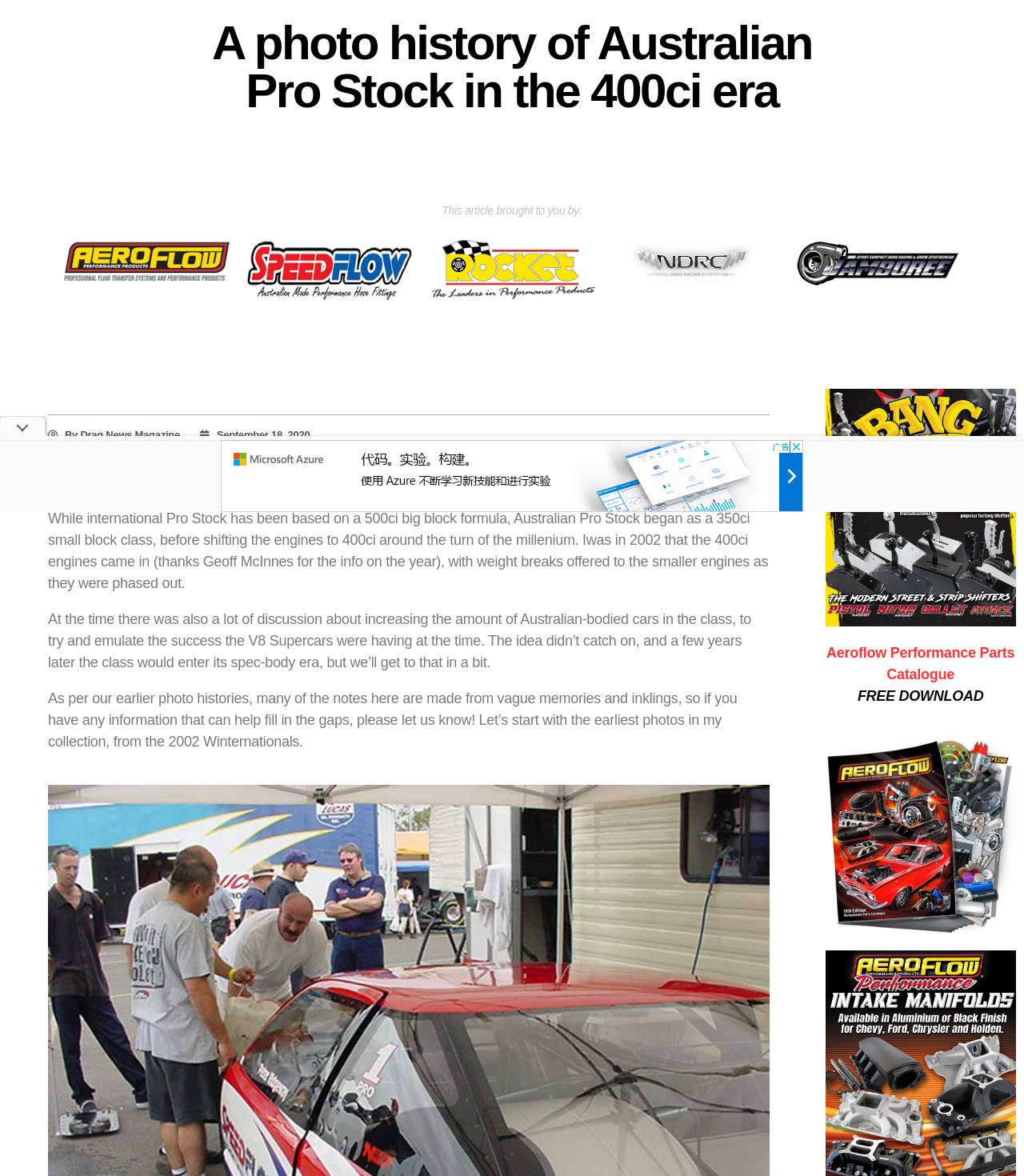Find the coordinates for the bounding box of the element with this description: "September 18, 2020".

[0.195, 0.364, 0.303, 0.377]